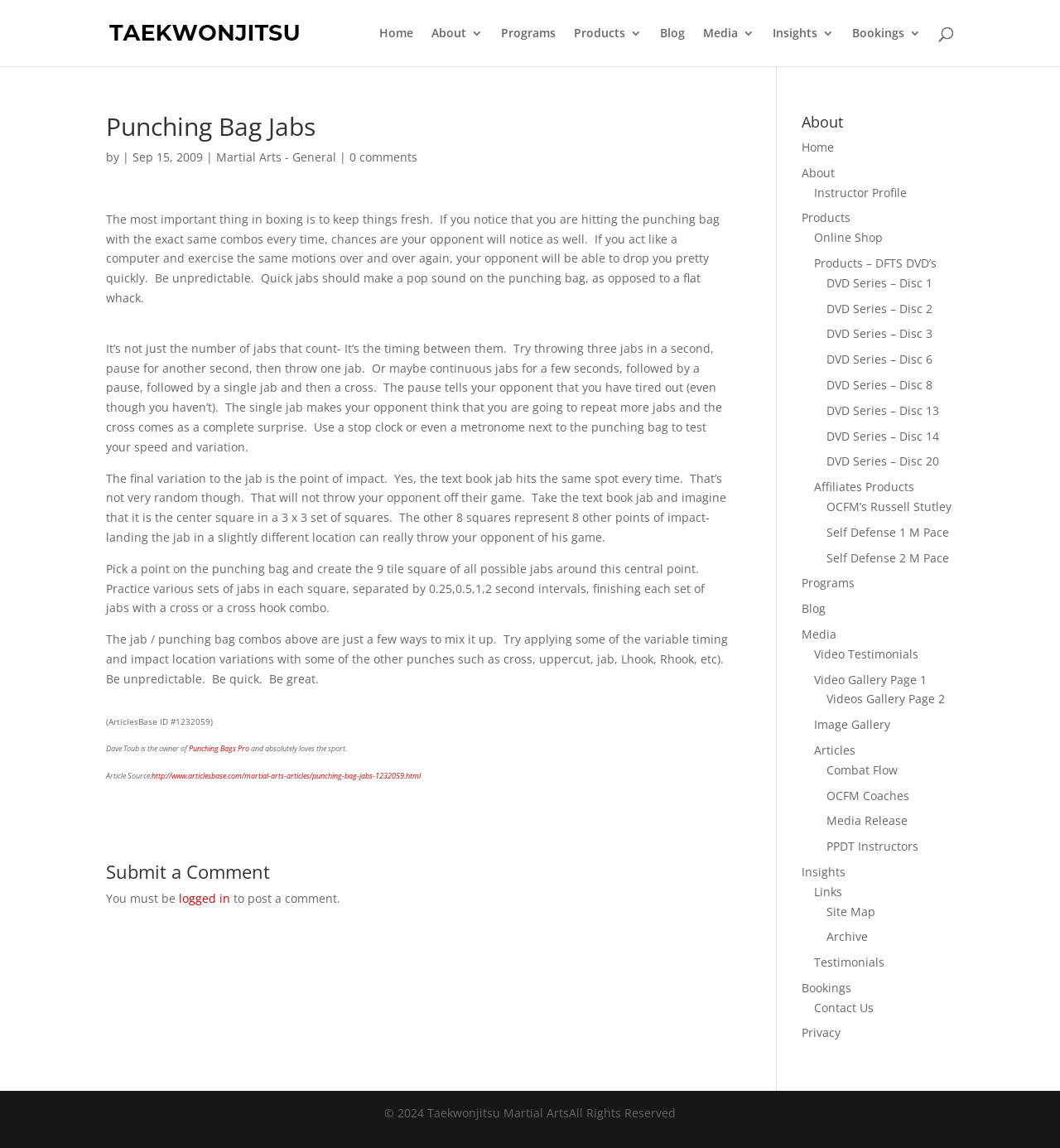What is the name of the owner of Punching Bags Pro?
Answer the question with a detailed explanation, including all necessary information.

The name of the owner of Punching Bags Pro can be found at the bottom of the article, where it says 'Dave Toub is the owner of Punching Bags Pro and absolutely loves the sport.'